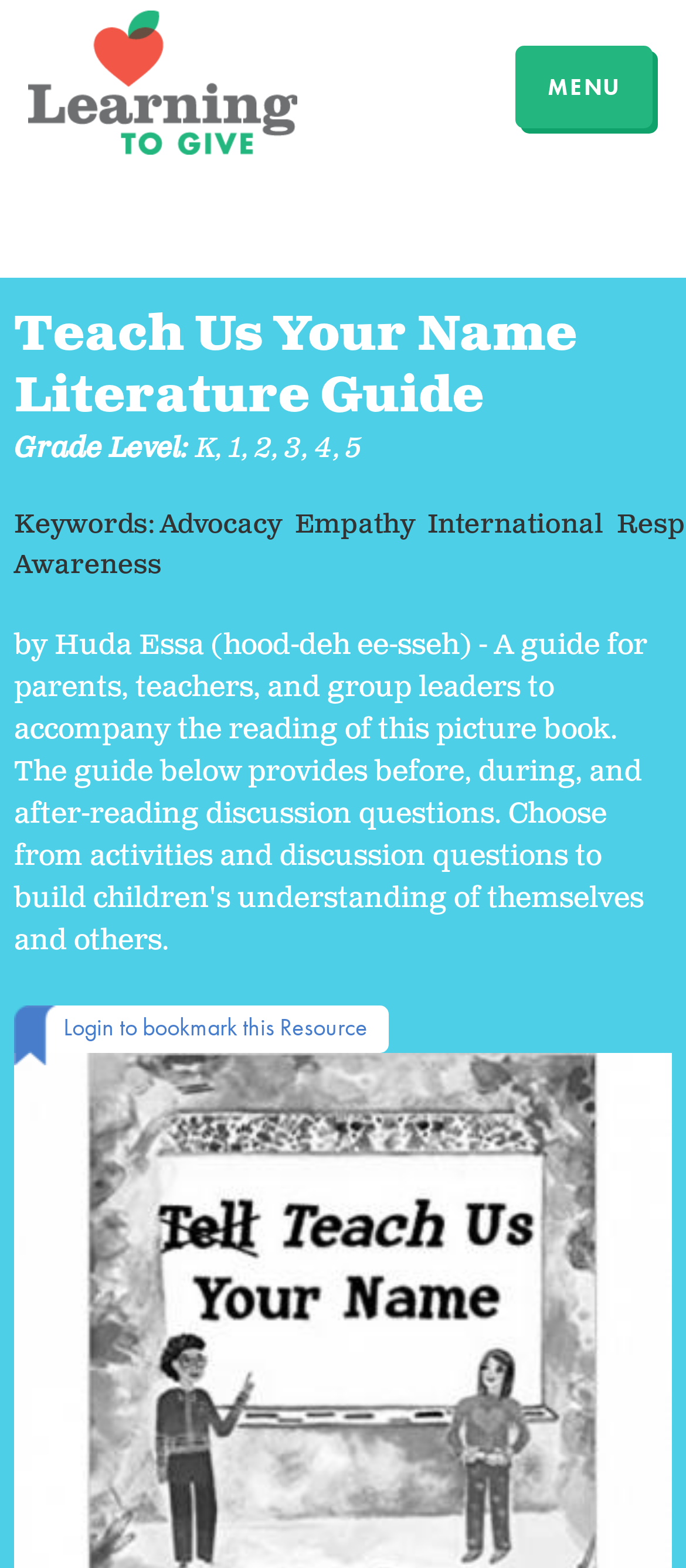Answer the question with a brief word or phrase:
What is the purpose of the 'Login to bookmark this Resource' link?

To bookmark the resource